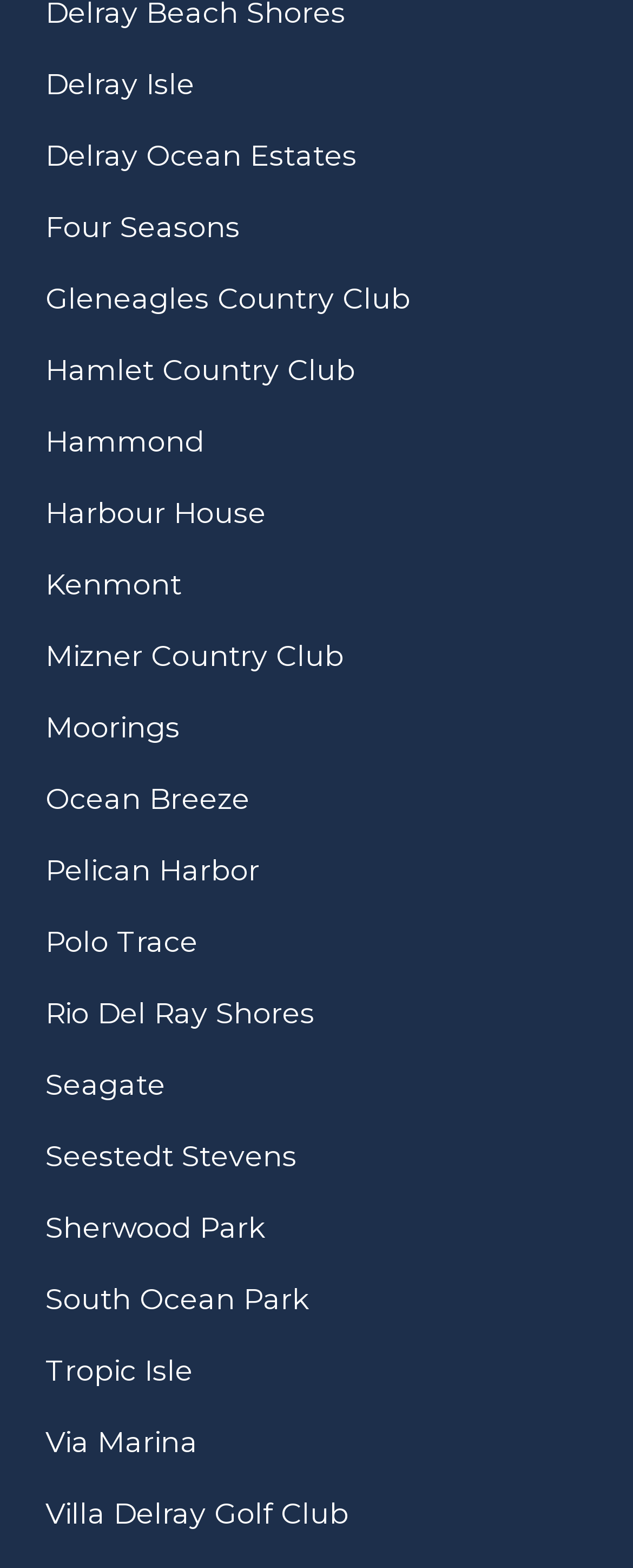Please determine the bounding box coordinates for the UI element described here. Use the format (top-left x, top-left y, bottom-right x, bottom-right y) with values bounded between 0 and 1: Kenmont

[0.051, 0.354, 0.308, 0.392]